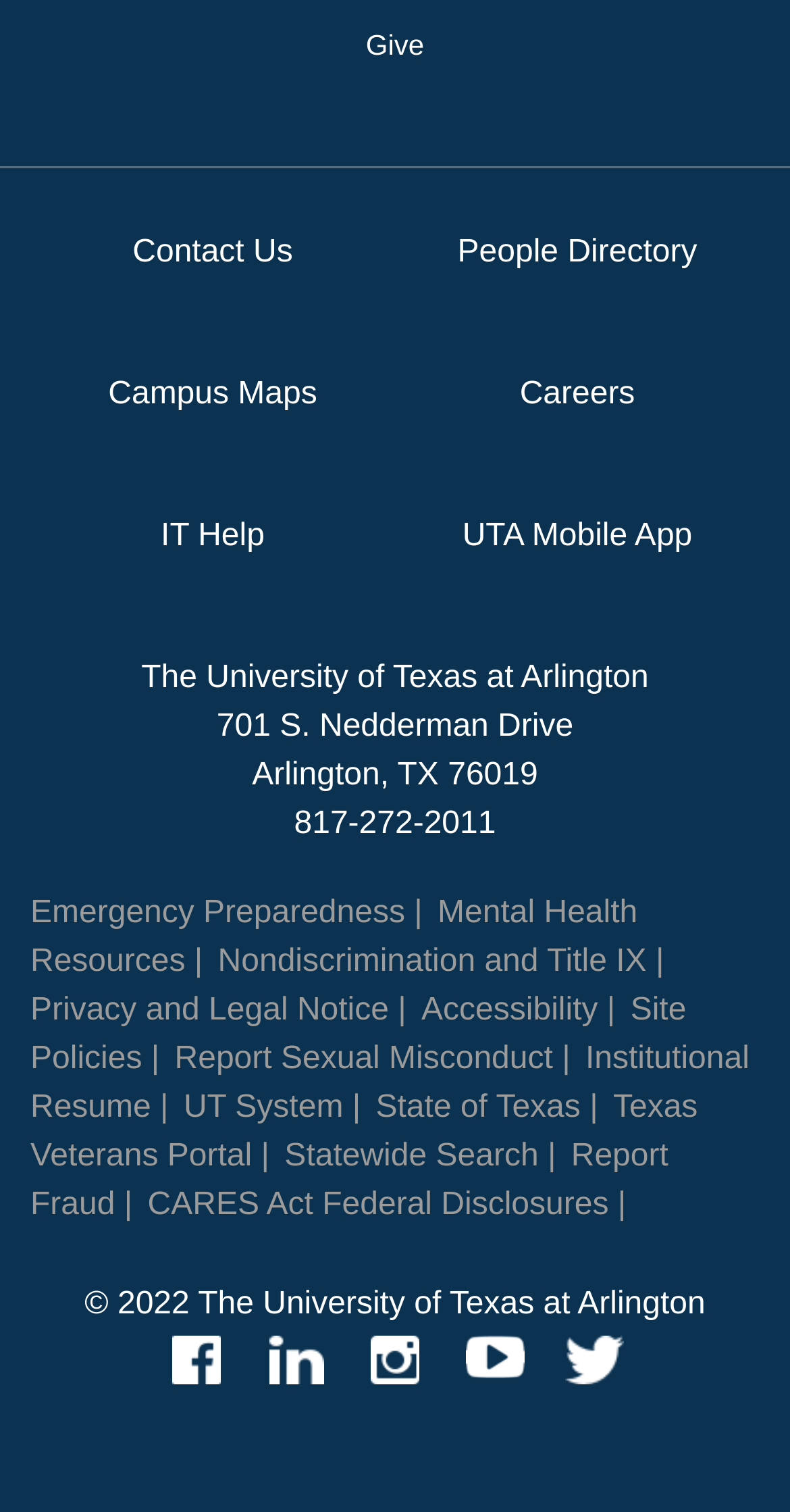From the webpage screenshot, predict the bounding box of the UI element that matches this description: "Campus Maps".

[0.137, 0.249, 0.401, 0.276]